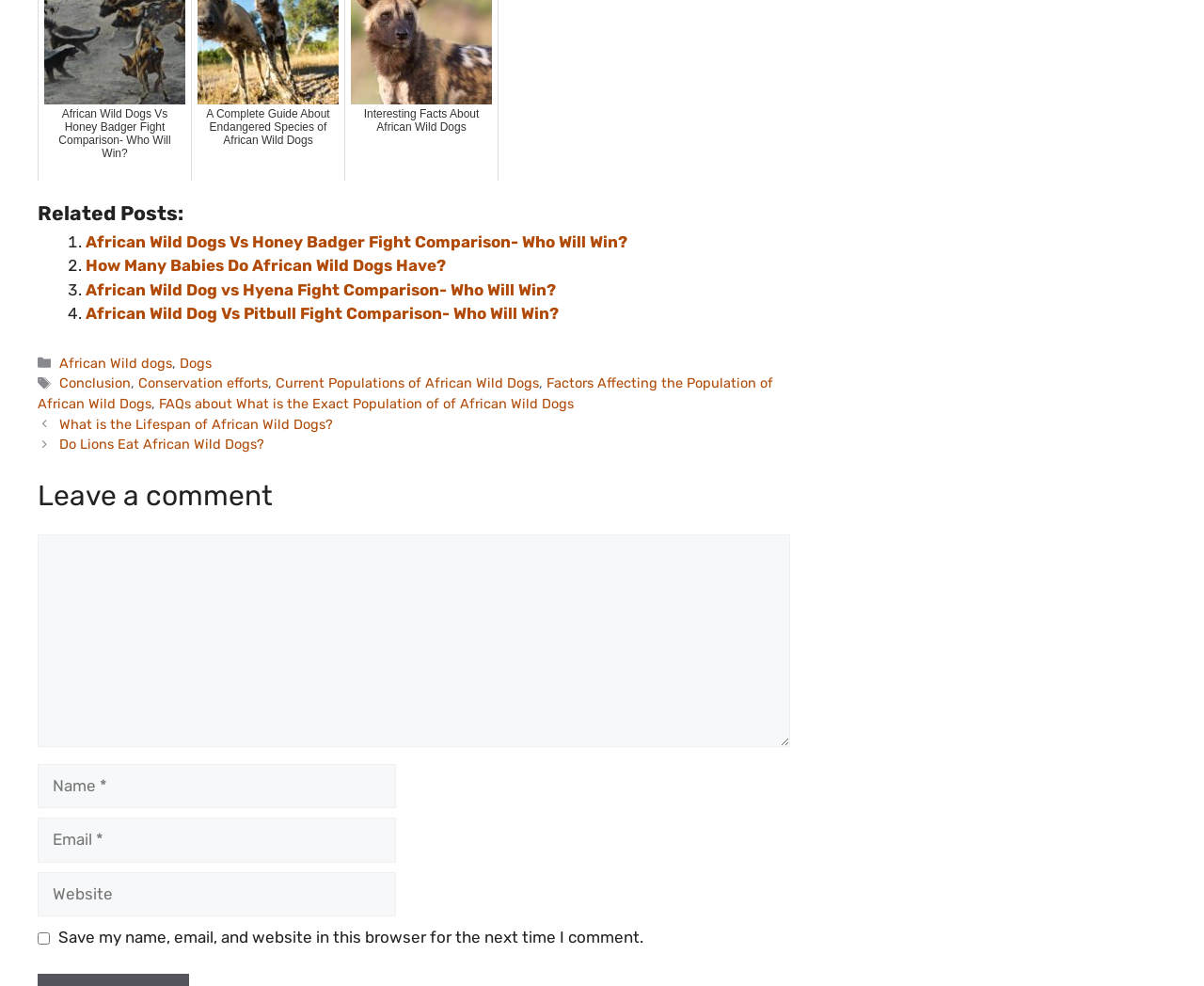Locate the bounding box coordinates of the clickable area needed to fulfill the instruction: "Fill in the name field".

[0.031, 0.775, 0.329, 0.82]